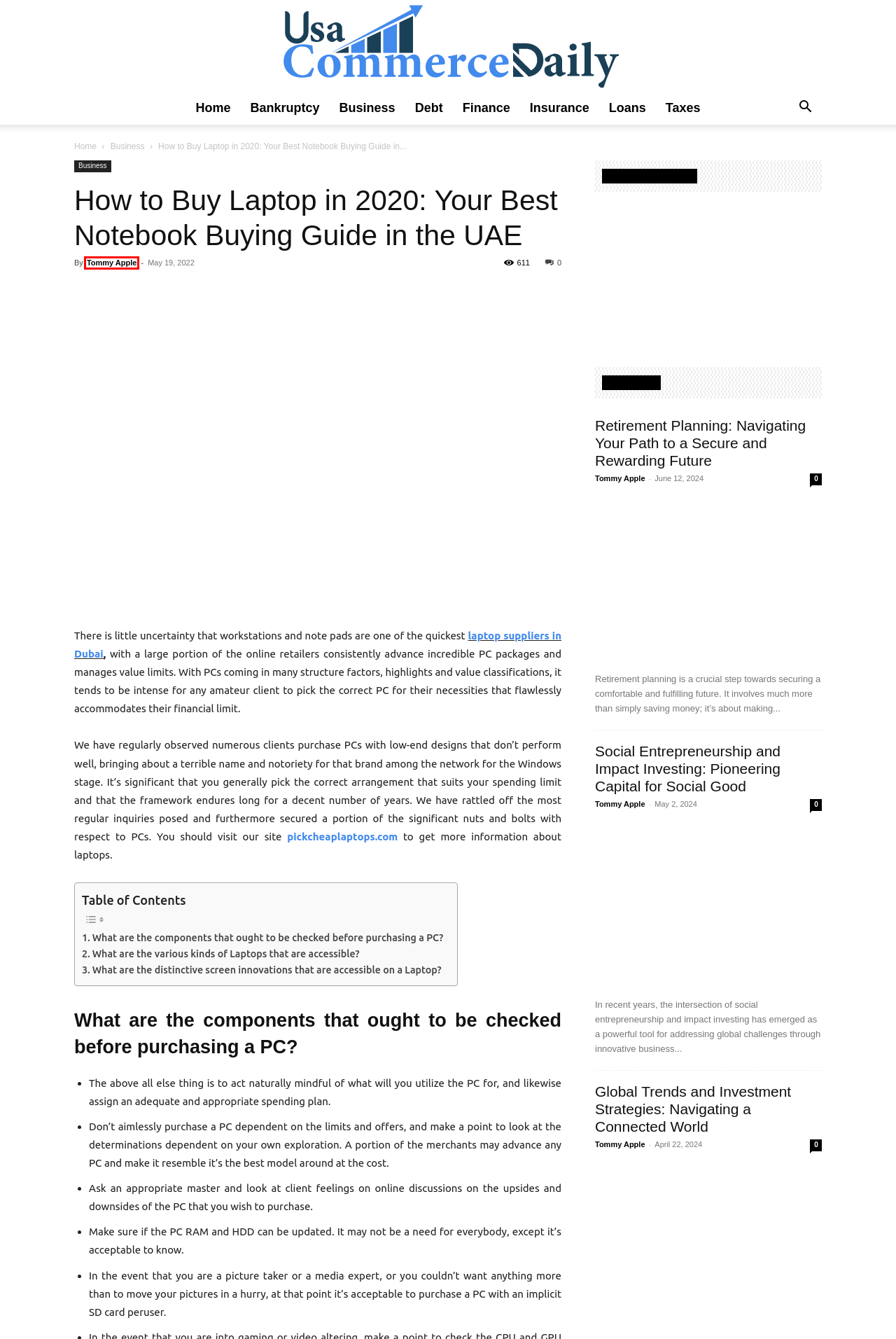Examine the screenshot of the webpage, which has a red bounding box around a UI element. Select the webpage description that best fits the new webpage after the element inside the red bounding box is clicked. Here are the choices:
A. Taxes
B. Debt
C. Bankruptcy
D. Loans
E. Social Entrepreneurship And Impact Investing: Pioneering Capital For Social Good
F. Retirement Planning: Navigating Your Path To A Secure And Rewarding Future
G. Finance
H. Tommy Apple

H